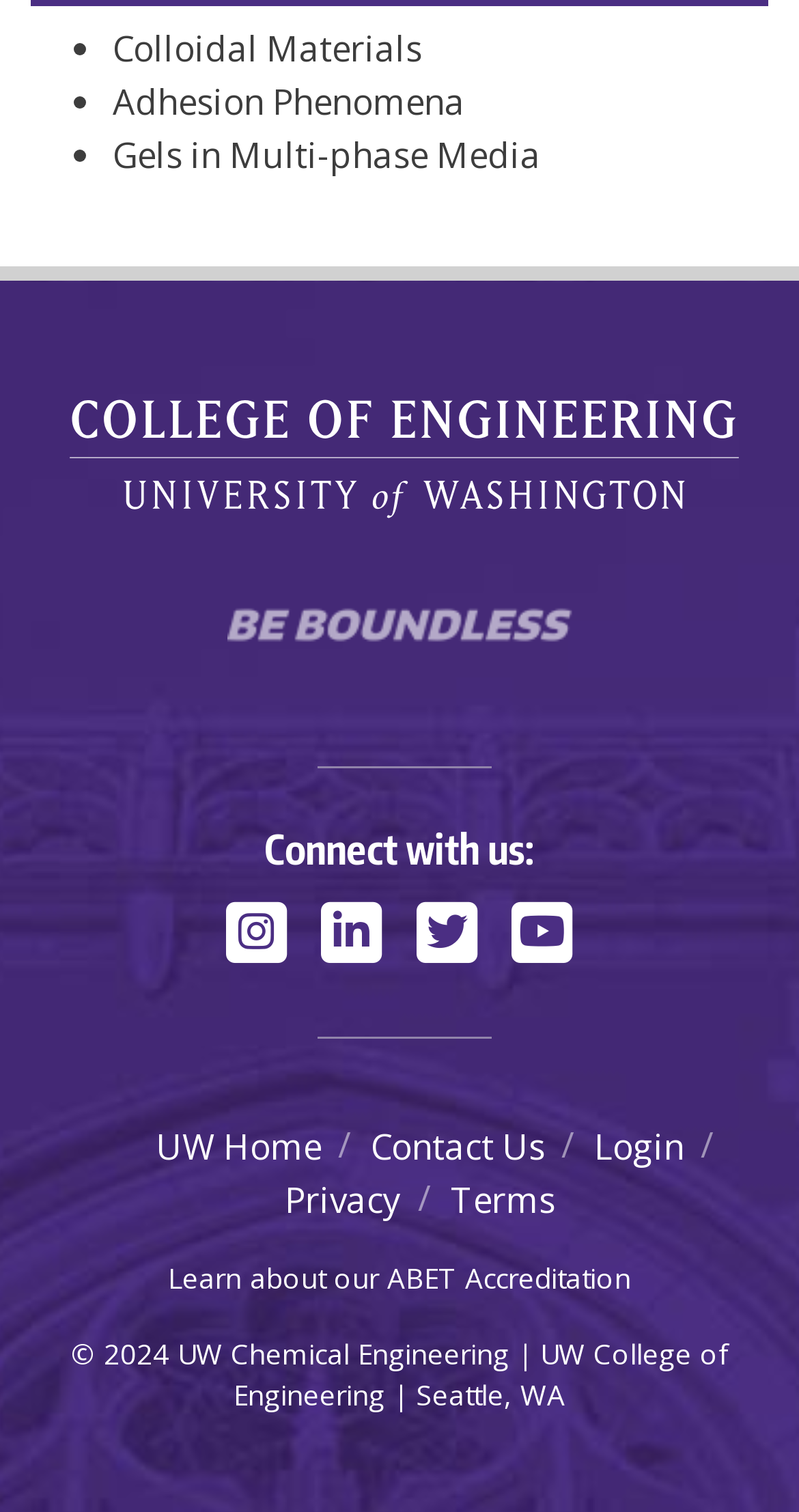Answer in one word or a short phrase: 
What are the social media icons?

Facebook, Twitter, Instagram, LinkedIn